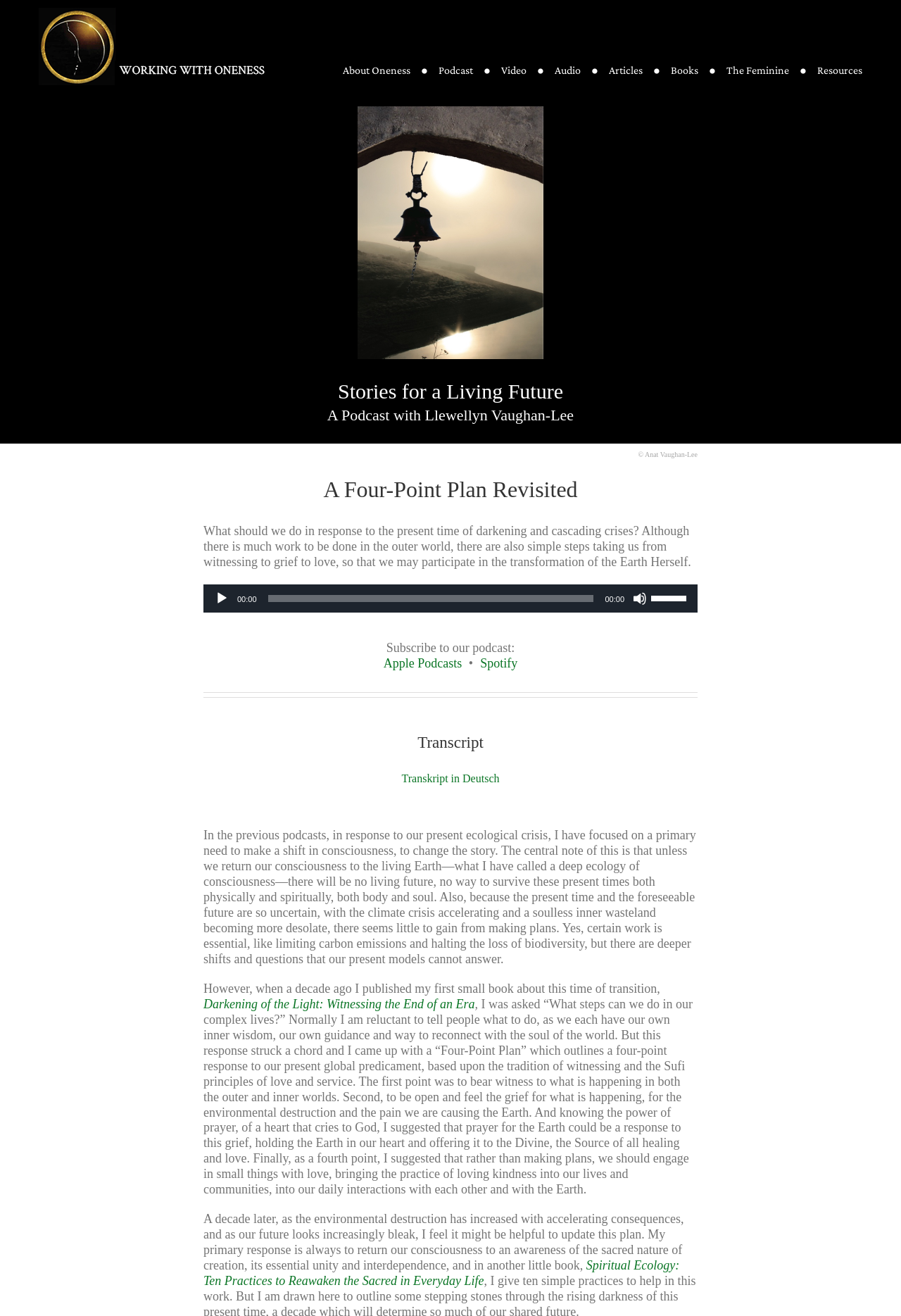Point out the bounding box coordinates of the section to click in order to follow this instruction: "Subscribe to the podcast on Apple Podcasts".

[0.426, 0.499, 0.513, 0.509]